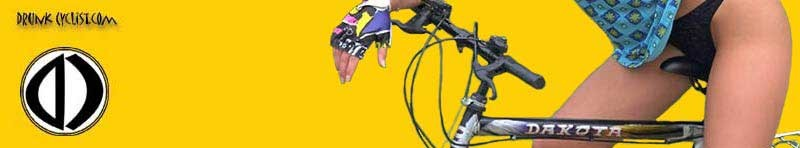What is the website associated with the logo?
Using the picture, provide a one-word or short phrase answer.

Drunkcyclist.com